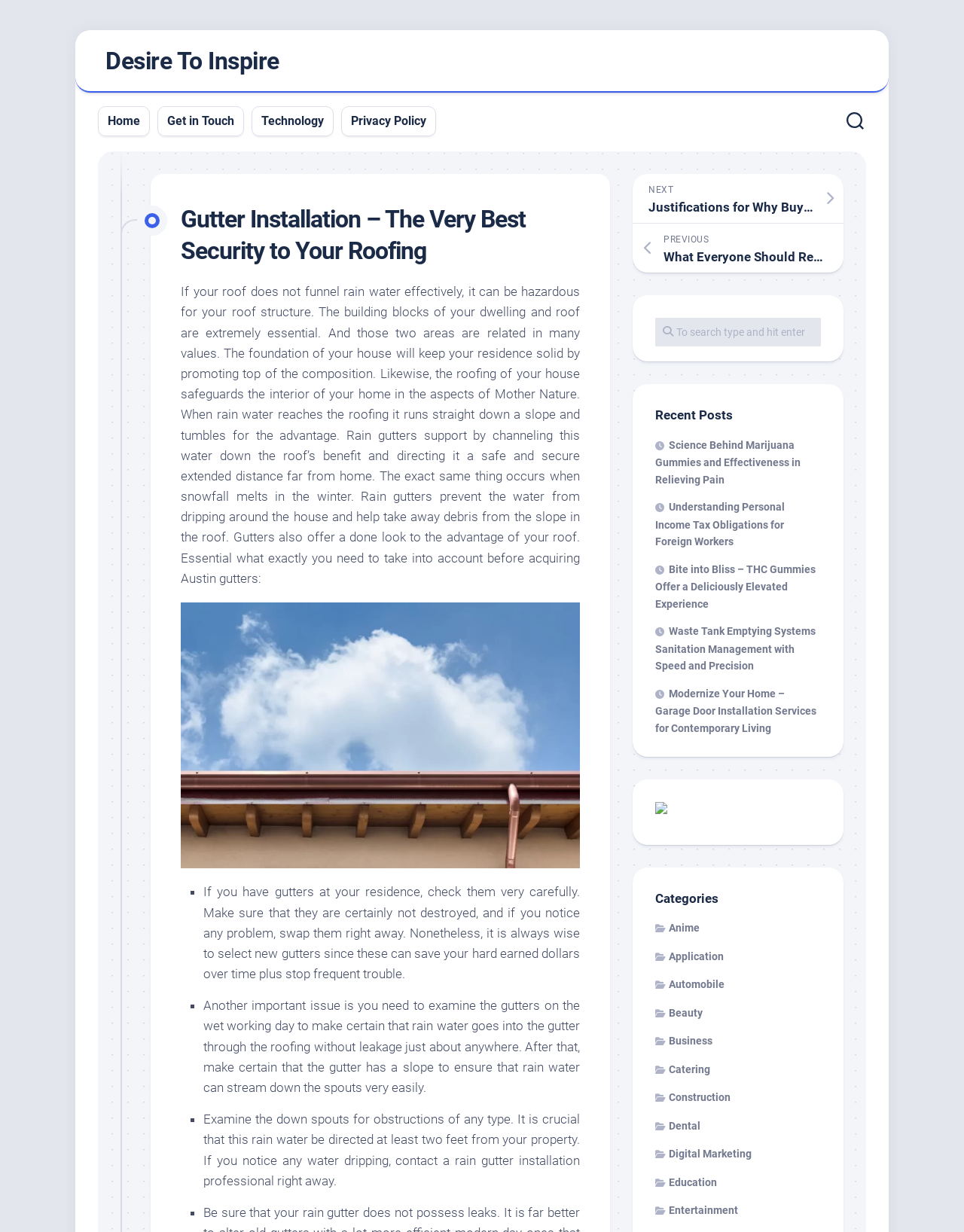Find the bounding box coordinates of the element to click in order to complete this instruction: "Click on the 'Desire To Inspire' link". The bounding box coordinates must be four float numbers between 0 and 1, denoted as [left, top, right, bottom].

[0.109, 0.031, 0.289, 0.068]